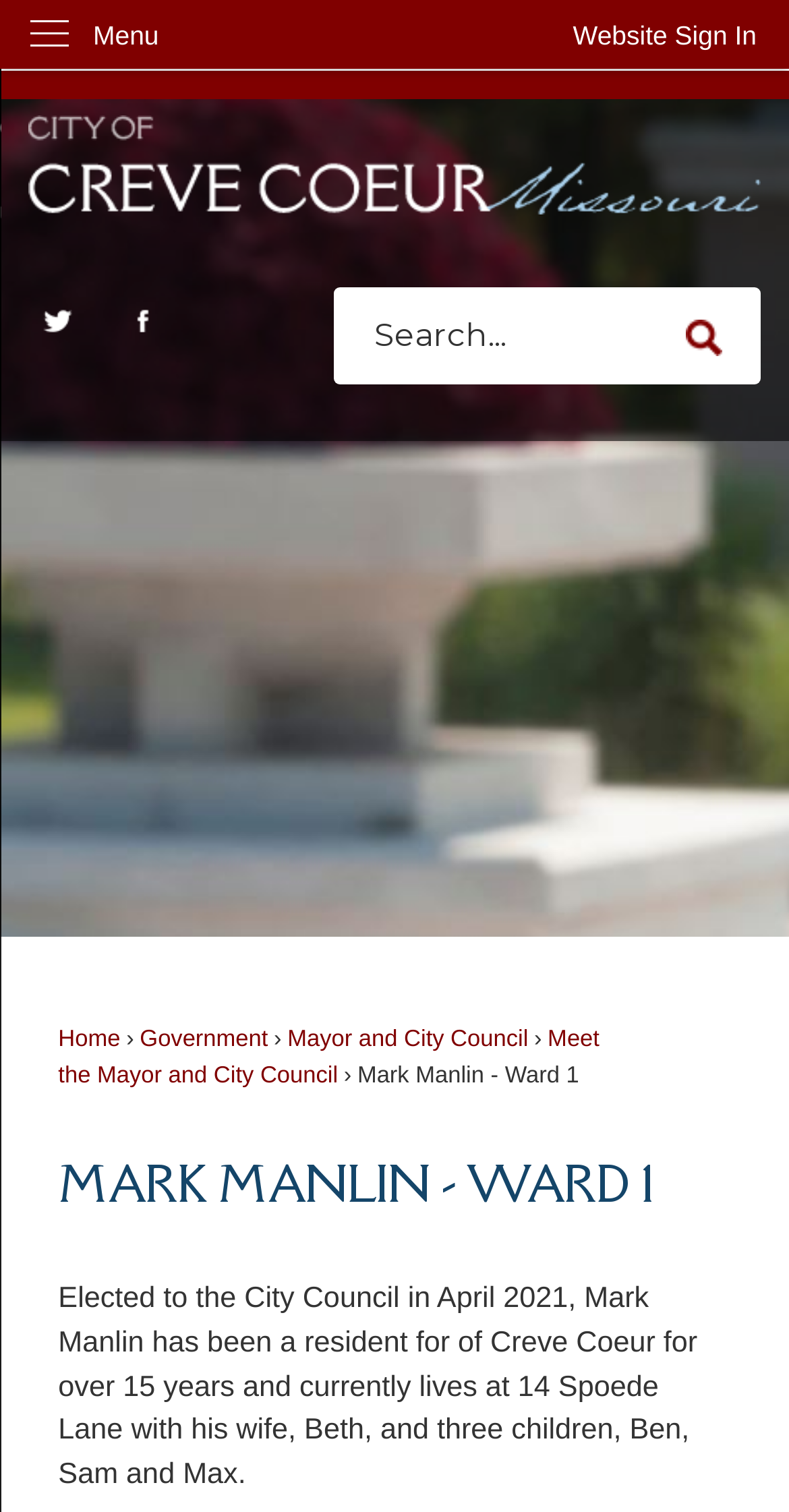Can you pinpoint the bounding box coordinates for the clickable element required for this instruction: "Go to Government page"? The coordinates should be four float numbers between 0 and 1, i.e., [left, top, right, bottom].

[0.177, 0.68, 0.34, 0.696]